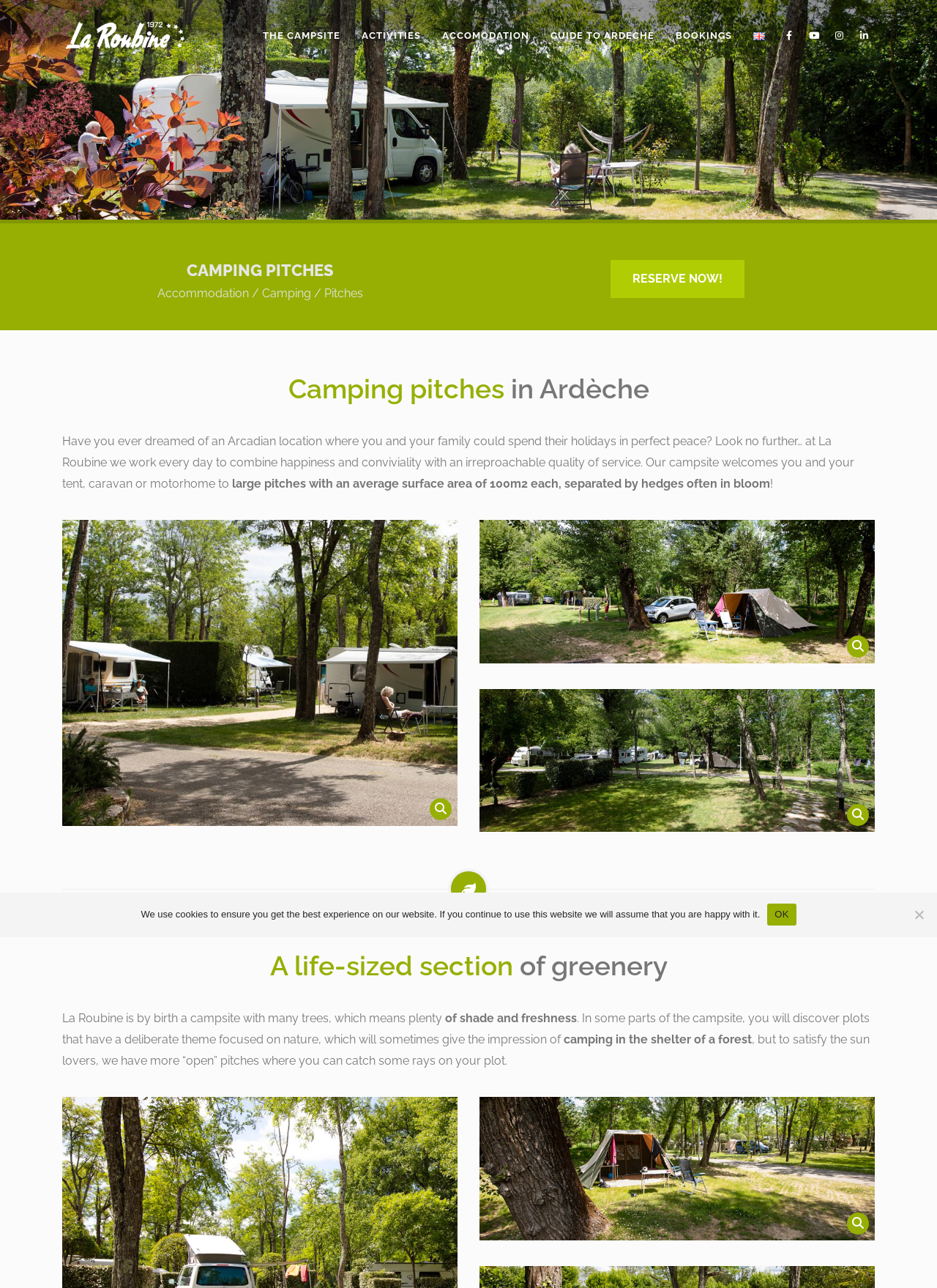Calculate the bounding box coordinates of the UI element given the description: "name="input_6"".

None